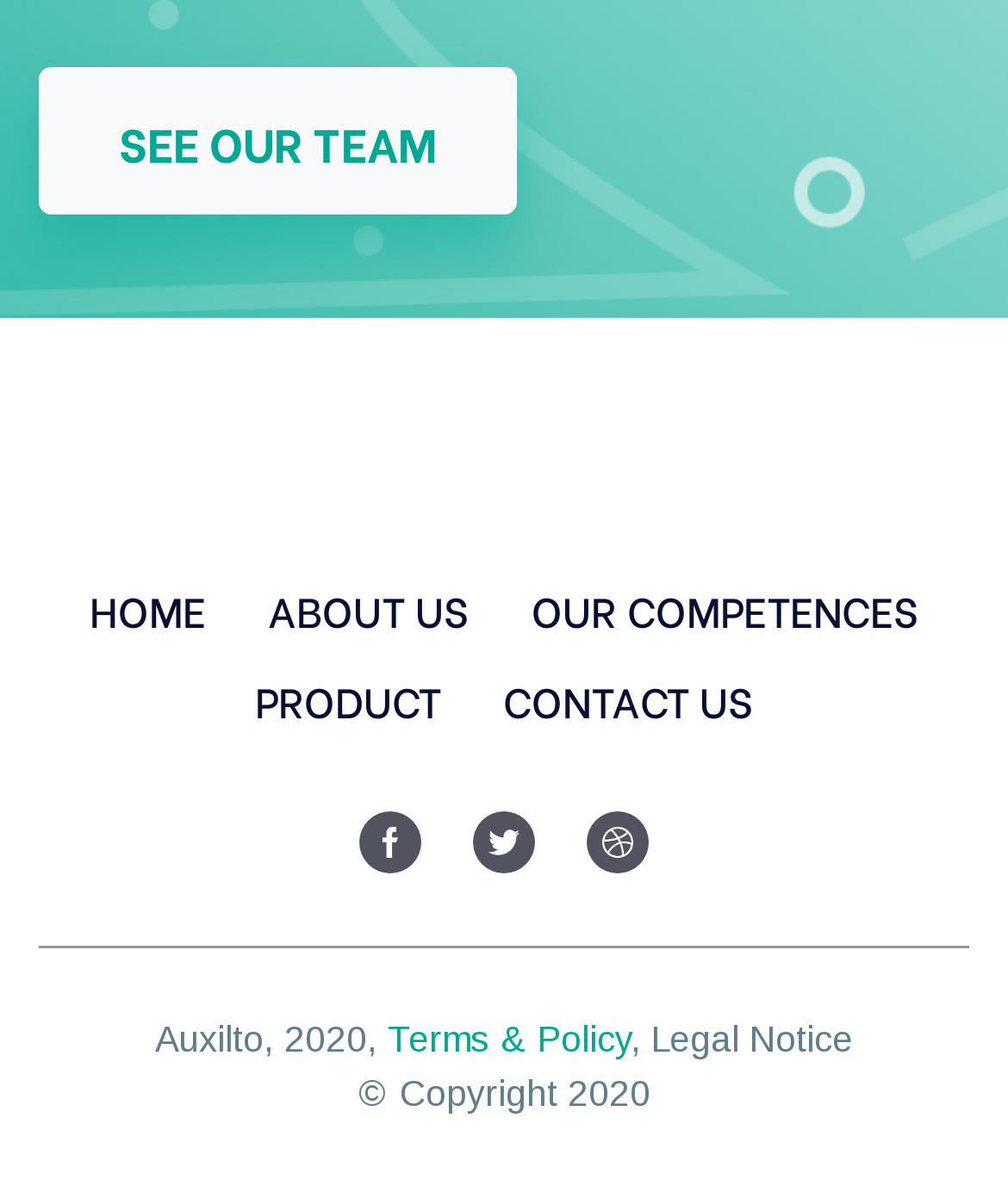Answer the question with a single word or phrase: 
What is the copyright year?

2020